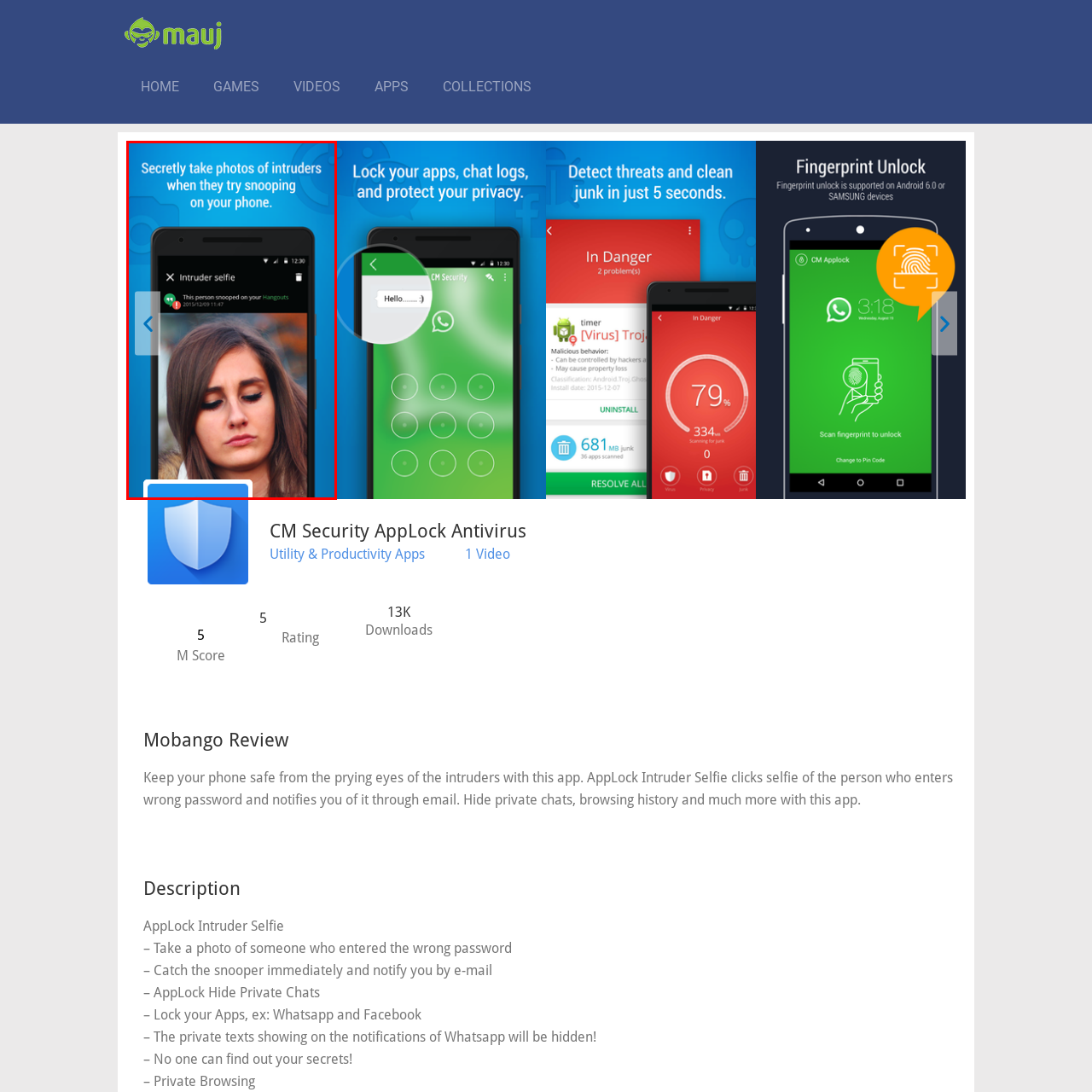Describe in detail the contents of the image highlighted within the red box.

The image features a smartphone display showcasing the "Intruder Selfie" feature of an app designed to enhance mobile security. A notification on the screen indicates that someone attempted to access private messages on the user's Hangouts account, accompanied by a timestamp. The background includes a soft blue gradient, enhancing the visual appeal. The photograph of the suspected intruder, a young woman with long brown hair and a serious expression, occupies the central portion of the screen, demonstrating the app's capability to capture unauthorized access attempts. Navigational arrows on the left indicate that users can browse through different slides, emphasizing the app's user-friendly interface and features designed to protect personal information.